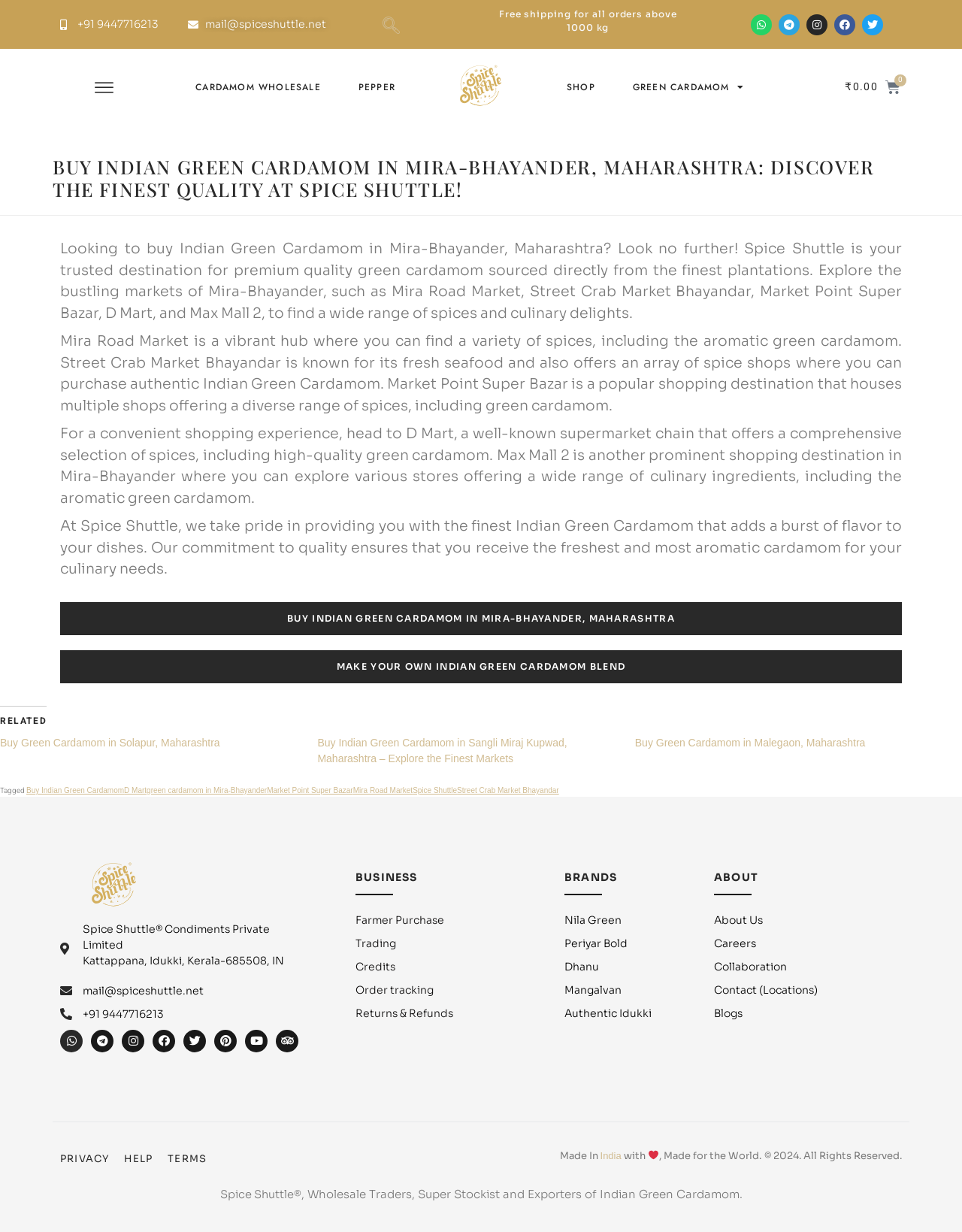Please indicate the bounding box coordinates of the element's region to be clicked to achieve the instruction: "Call the customer service". Provide the coordinates as four float numbers between 0 and 1, i.e., [left, top, right, bottom].

[0.08, 0.014, 0.164, 0.025]